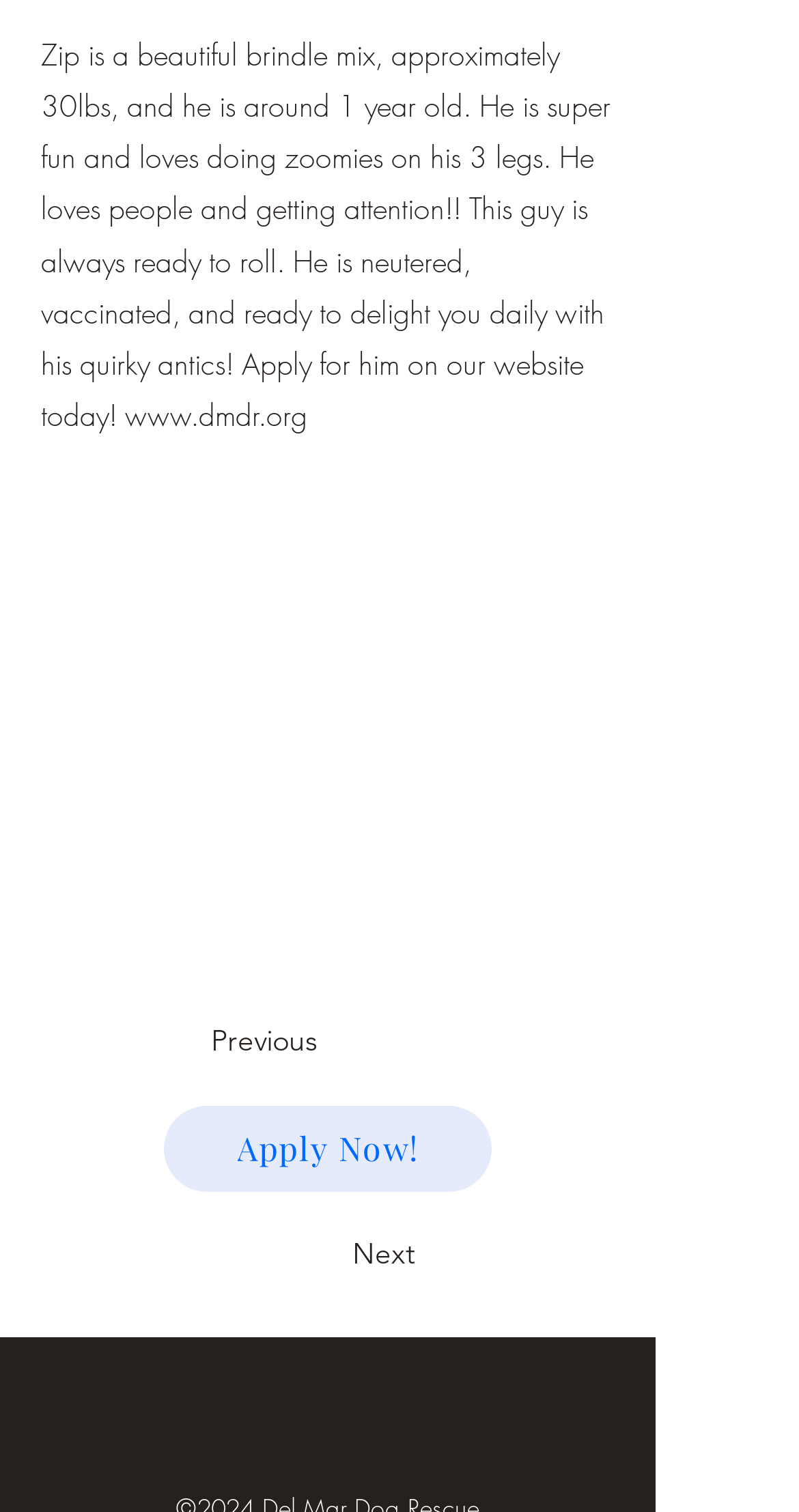What is the age of the dog?
Use the information from the image to give a detailed answer to the question.

The answer can be found in the StaticText element which describes the dog, Zip, as 'around 1 year old'.